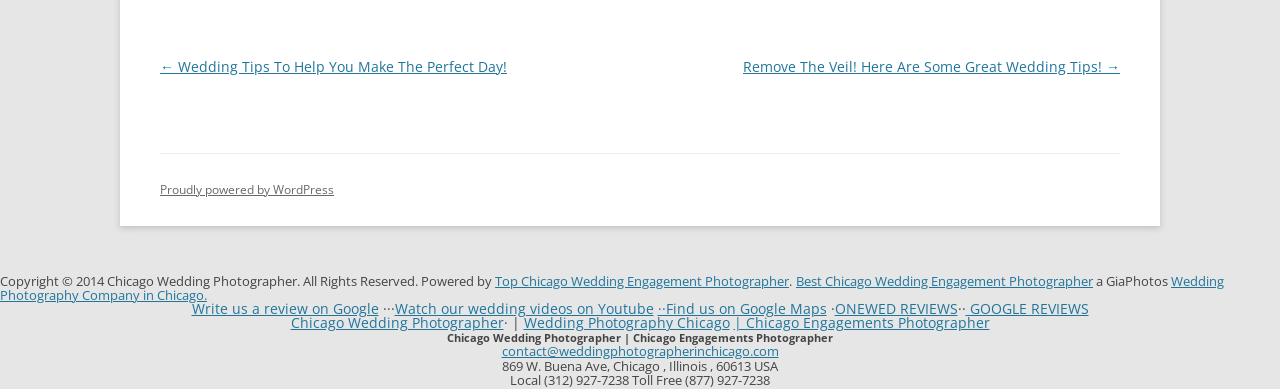What is the phone number of the Chicago Wedding Photographer?
Please answer the question with a single word or phrase, referencing the image.

(312) 927-7238 or (877) 927-7238